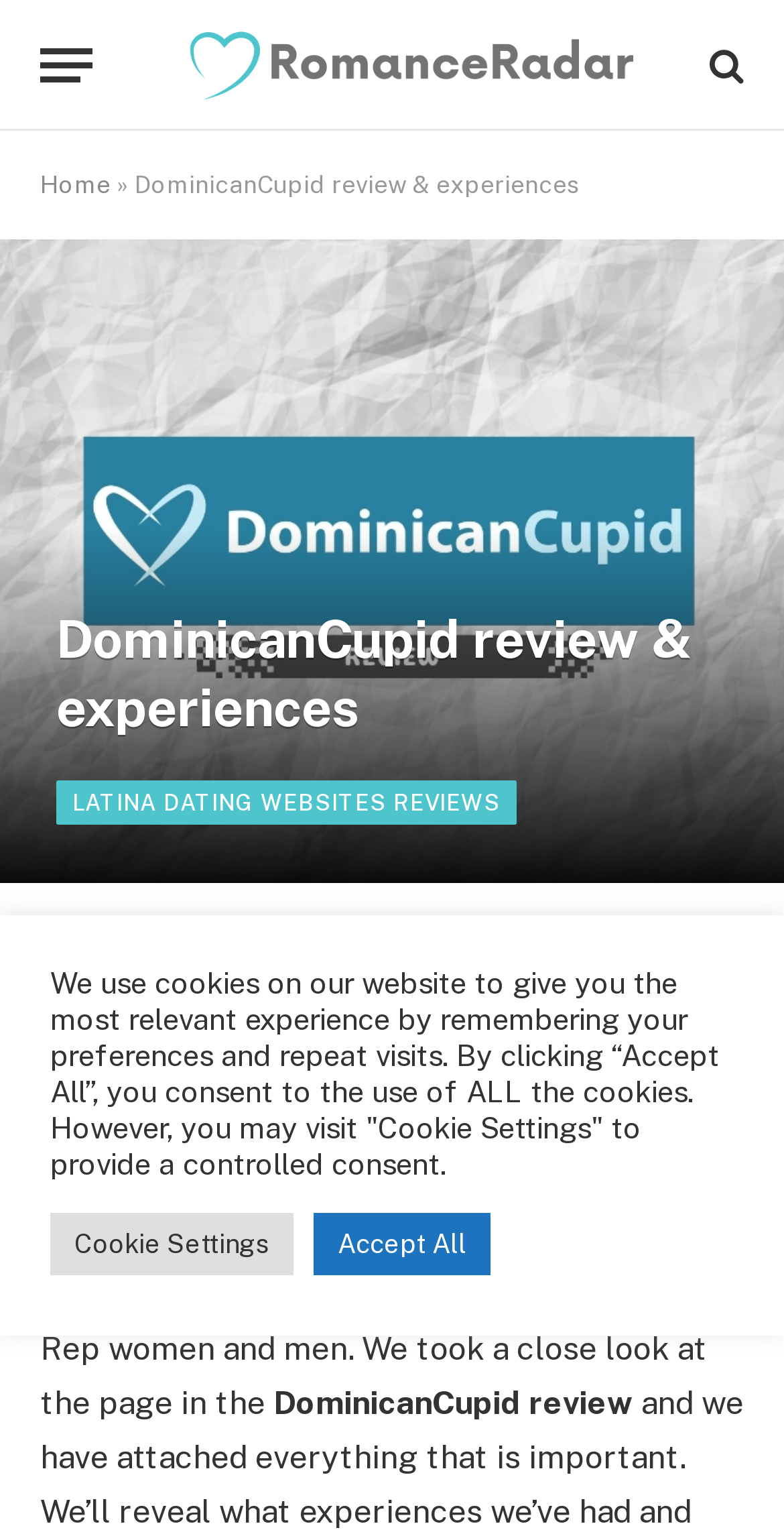Find the bounding box coordinates for the HTML element specified by: "aria-label="Menu"".

[0.051, 0.013, 0.118, 0.072]